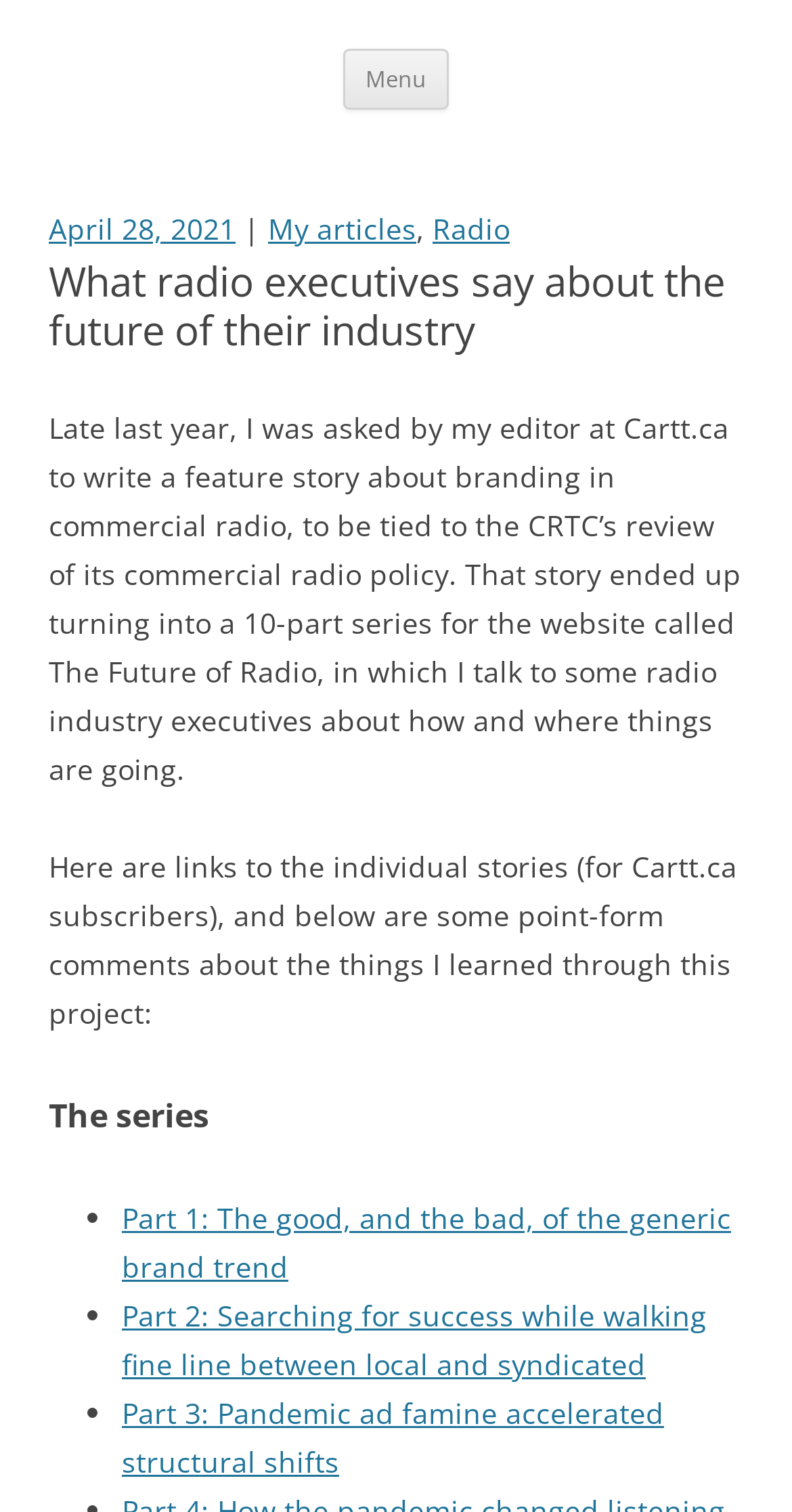Please identify the coordinates of the bounding box for the clickable region that will accomplish this instruction: "Read 'Part 1: The good, and the bad, of the generic brand trend'".

[0.154, 0.793, 0.923, 0.851]